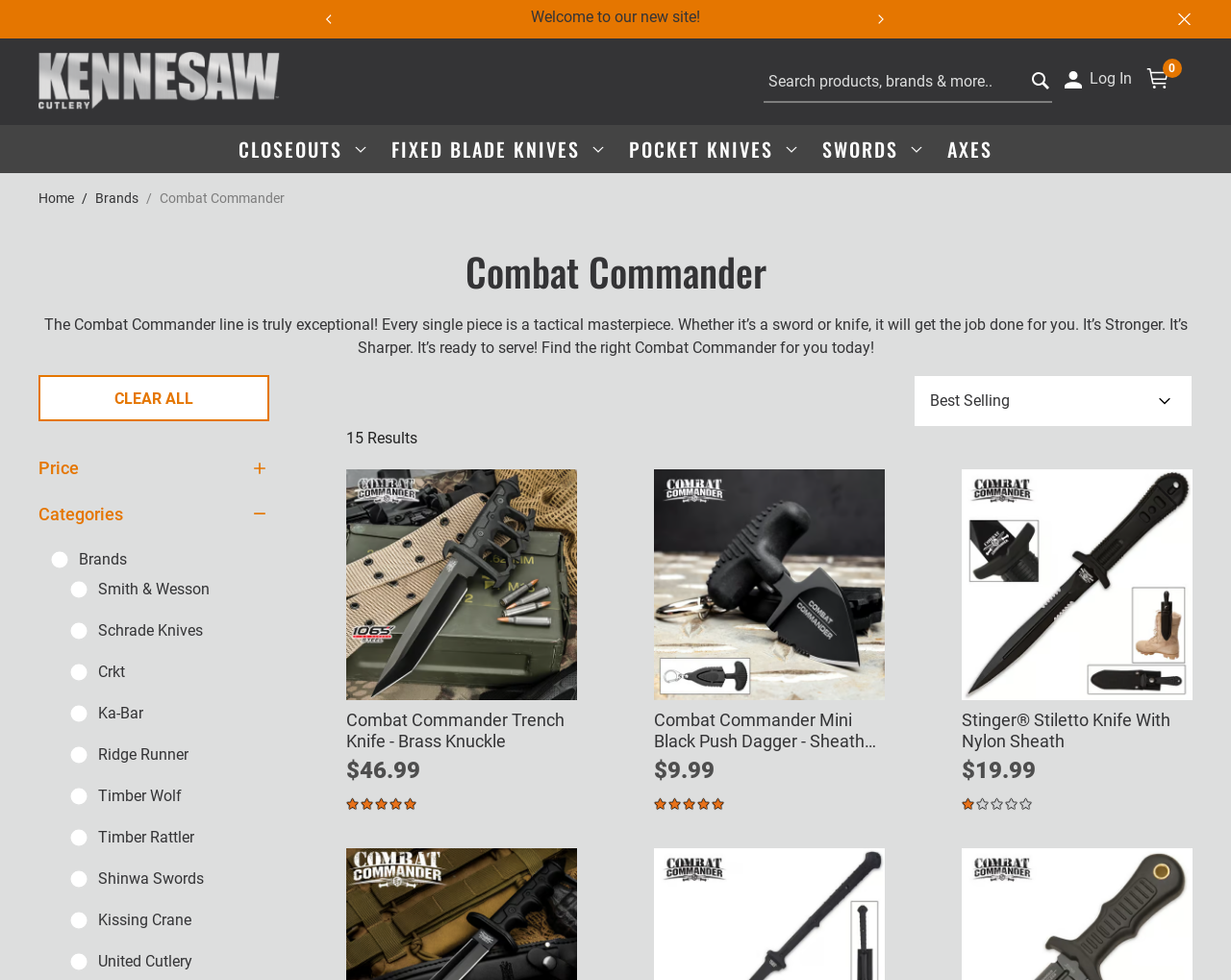What is the rating of the third product?
Please ensure your answer is as detailed and informative as possible.

The third product is listed as 'Stinger® Stiletto Knife With Nylon Sheath', and its rating is displayed as '1.0 star rating'.